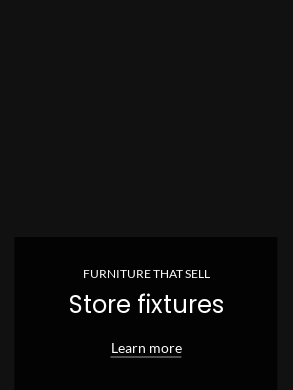Explain the details of the image you are viewing.

The image showcases a sleek and modern design theme featuring store fixtures, emphasizing the phrase "FURNITURE THAT SELL" prominently at the top. Beneath this heading, the term "Store fixtures" is highlighted, indicating a focus on retail solutions aimed at effectively showcasing products and enhancing customer experience. A "Learn more" link is presented, inviting viewers to explore additional information or products related to store fixtures, suggesting a call to action for those interested in retail design and functionality. The overall aesthetic conveys a professional yet inviting atmosphere, suitable for businesses looking to improve their visual merchandising strategies.